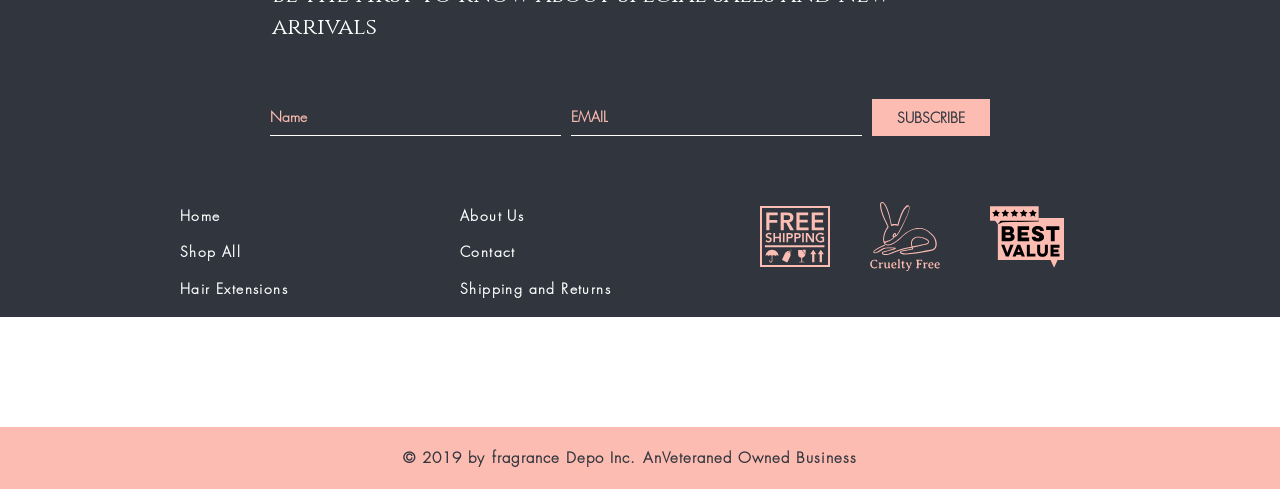Kindly determine the bounding box coordinates for the area that needs to be clicked to execute this instruction: "Enter your name".

[0.211, 0.202, 0.438, 0.278]